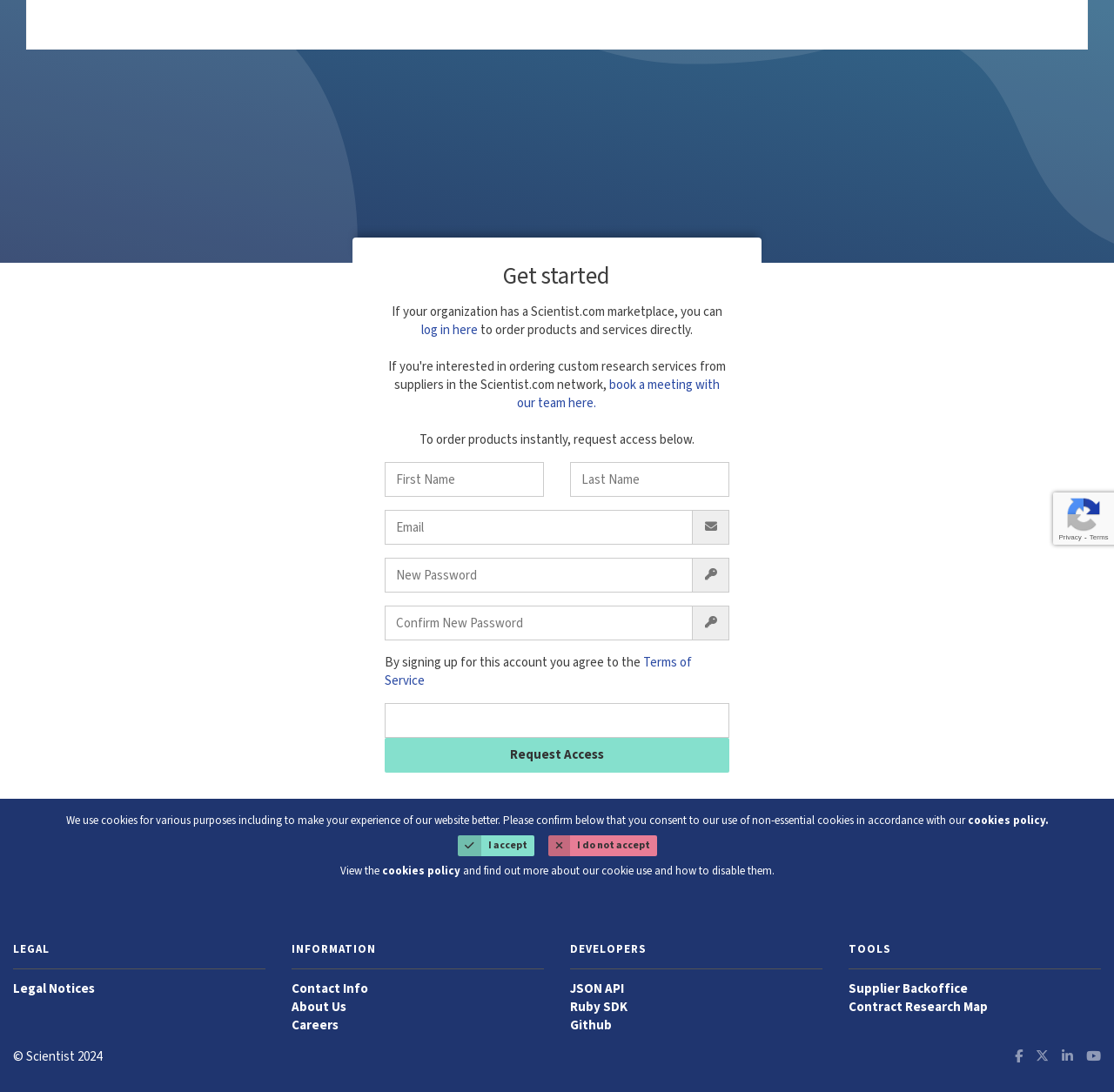Predict the bounding box coordinates for the UI element described as: "I do not accept". The coordinates should be four float numbers between 0 and 1, presented as [left, top, right, bottom].

[0.492, 0.765, 0.589, 0.784]